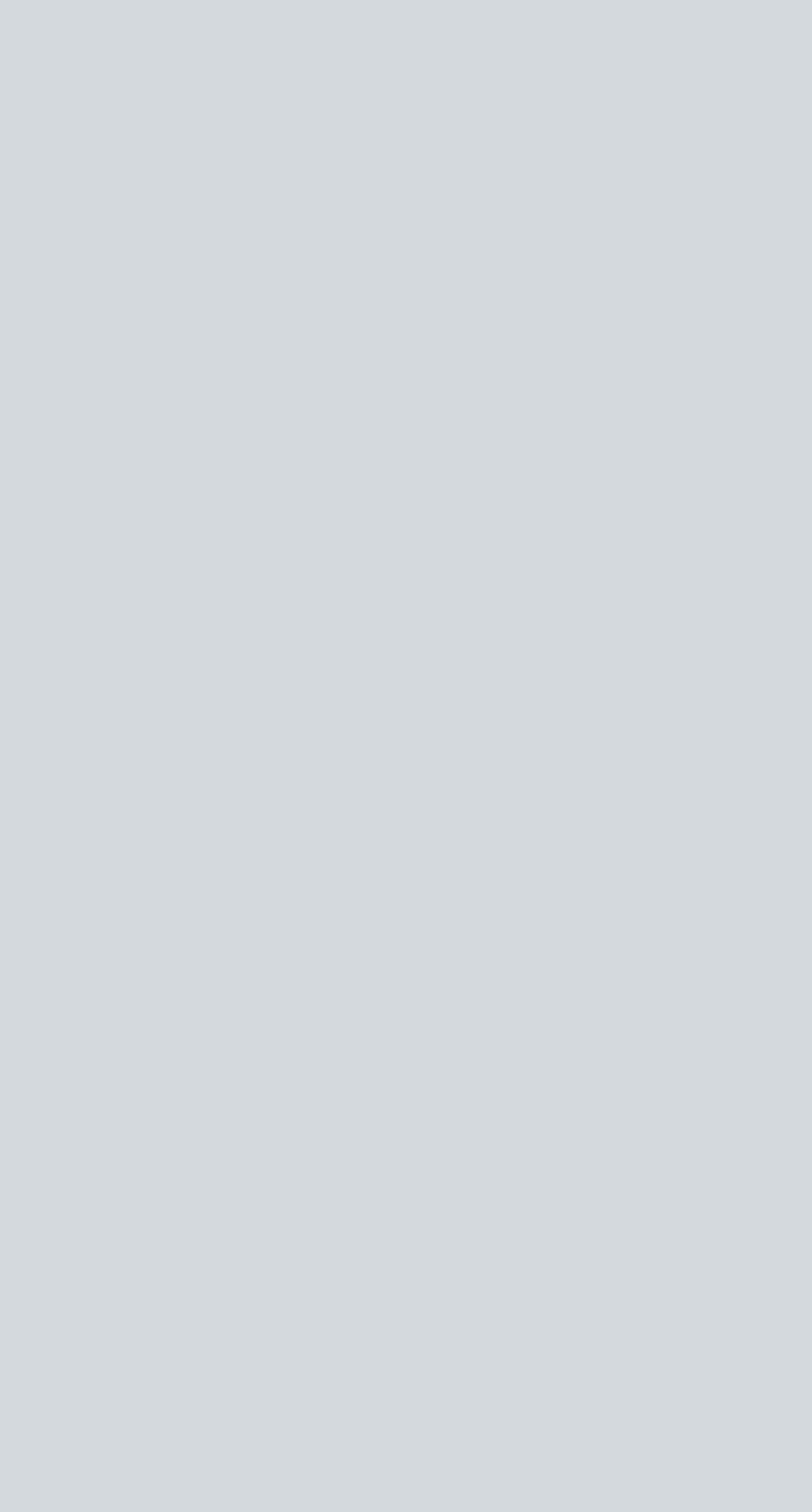How many links are present in the webpage?
Based on the visual content, answer with a single word or a brief phrase.

6